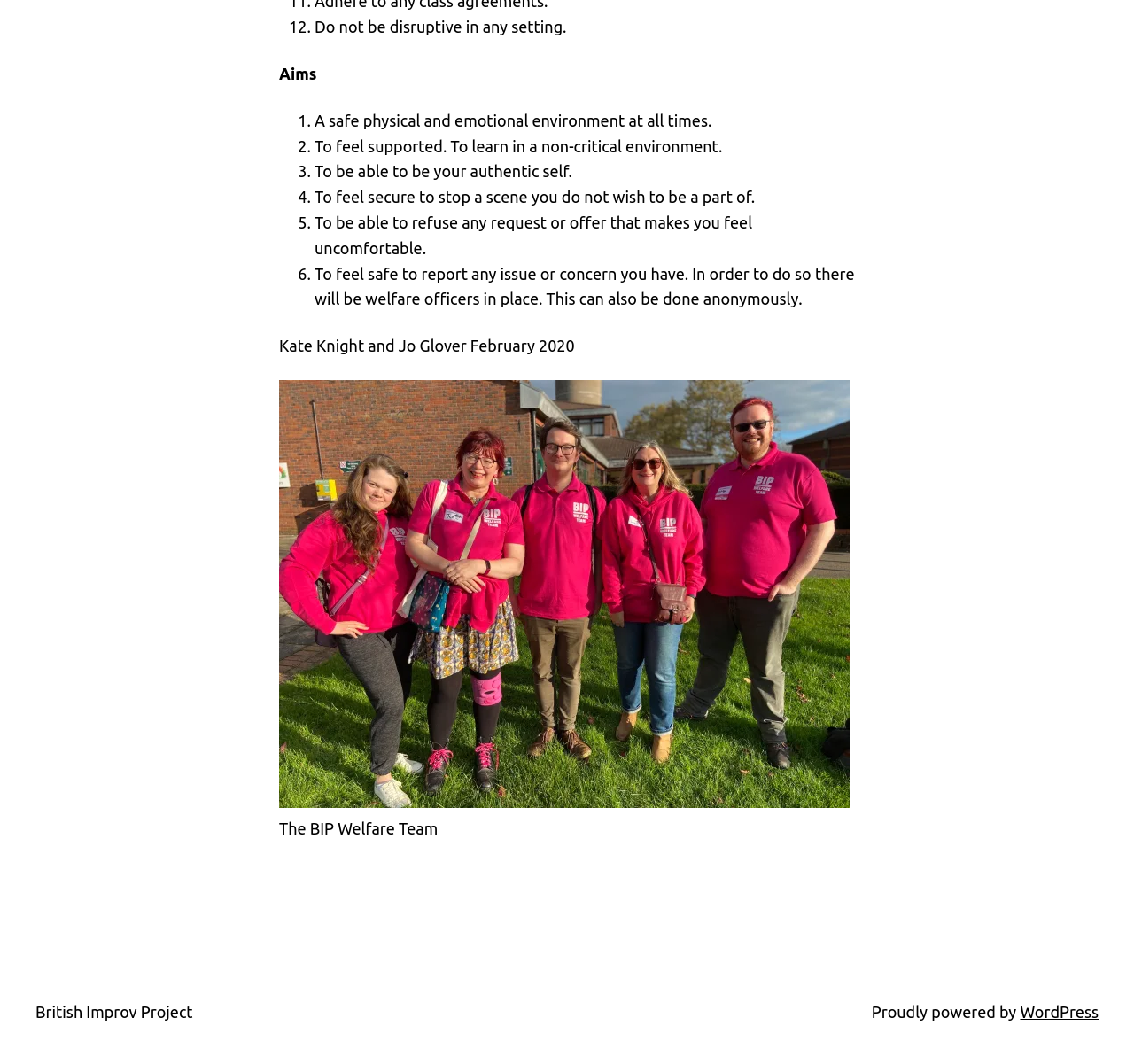Who are the authors of the content?
Based on the image, answer the question with a single word or brief phrase.

Kate Knight and Jo Glover